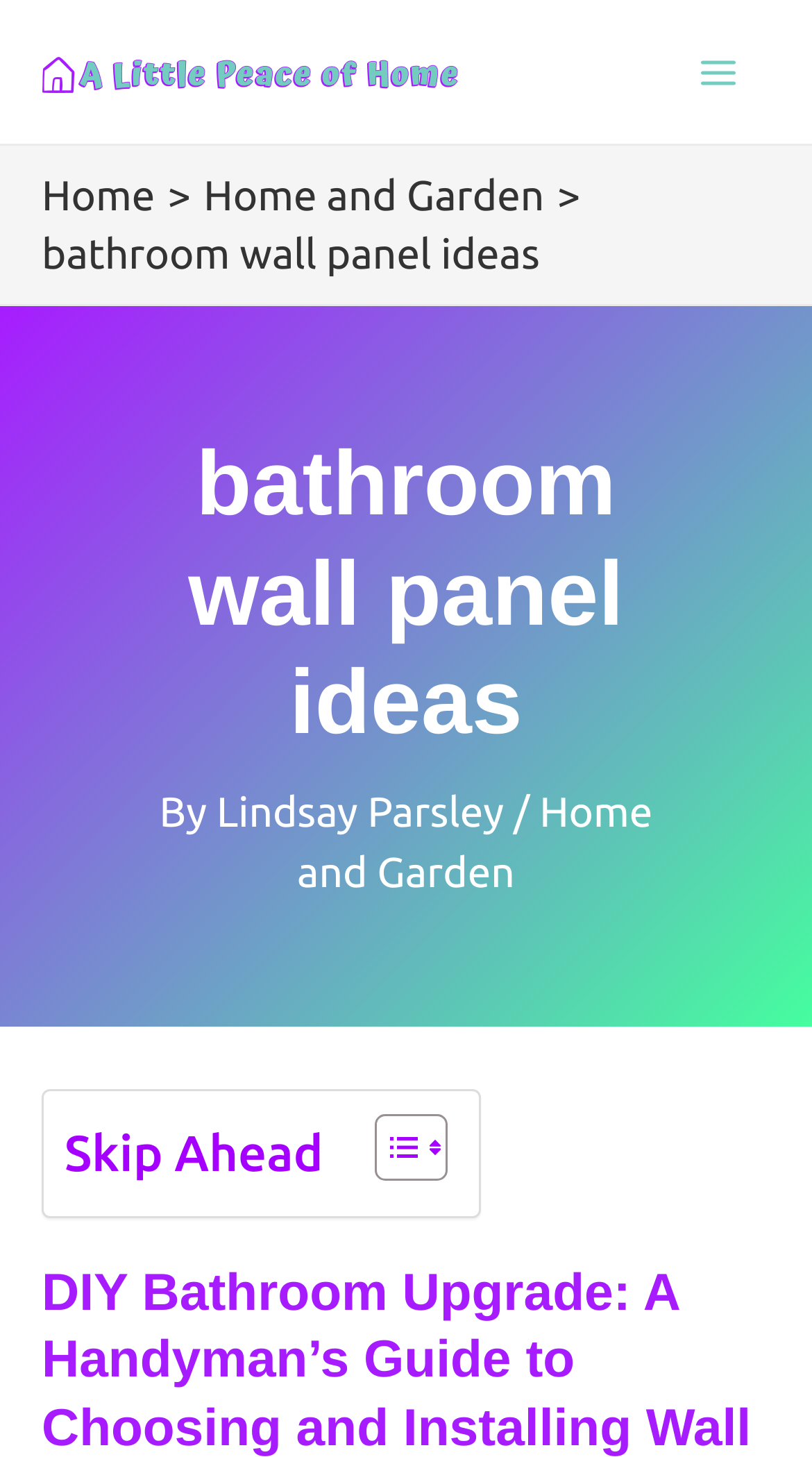What is the headline of the webpage?

bathroom wall panel ideas